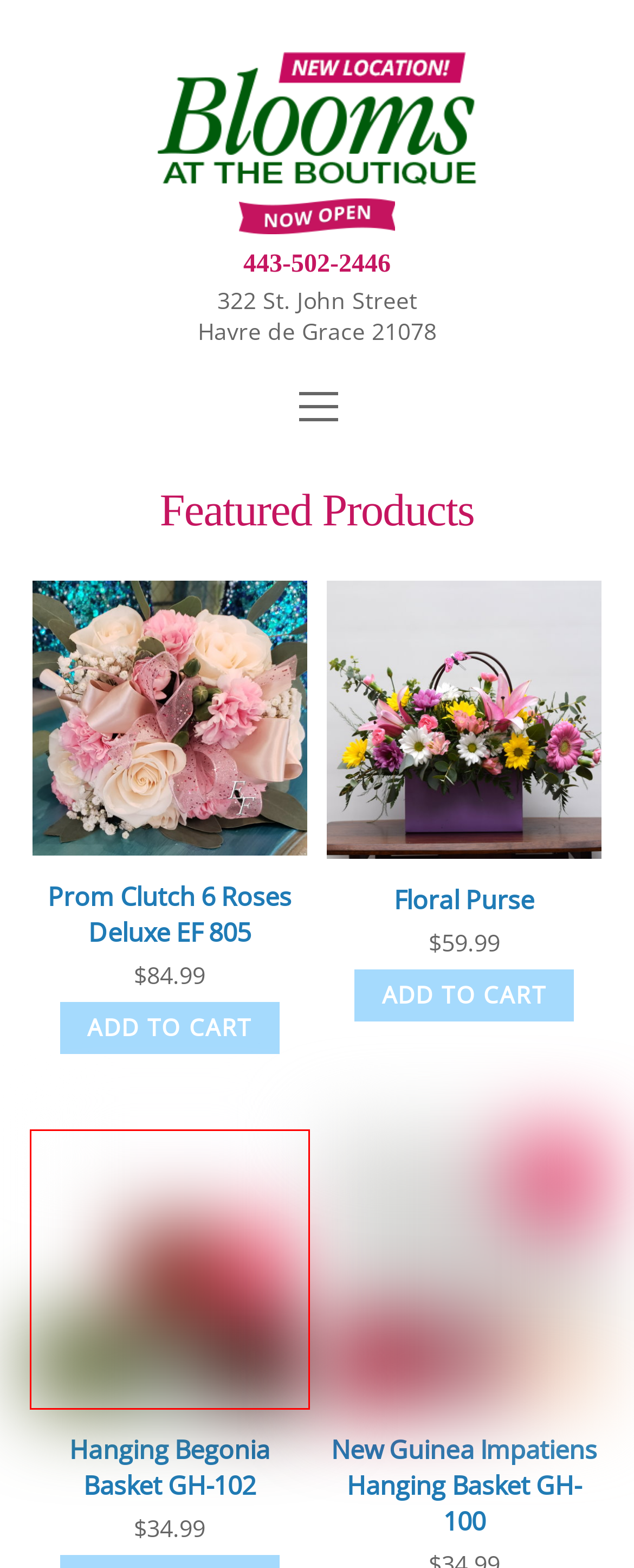You are given a screenshot of a webpage with a red rectangle bounding box around a UI element. Select the webpage description that best matches the new webpage after clicking the element in the bounding box. Here are the candidates:
A. Floral Purse - Blooms At The Boutique
B. Fall Gerbera Daisy Bouquet EF-726 - Blooms At The Boutique
C. New Guinea Impatiens Hanging Basket GH-100 - Blooms At The Boutique
D. Winter White Bouquet EF-728 - Blooms At The Boutique
E. Attache Rose Bouquet EF-727 - Blooms At The Boutique
F. Hanging Begonia Basket GH-102 - Blooms At The Boutique
G. Lavender Rose Mix Bouquet EF-729 - Blooms At The Boutique
H. Prom Clutch 6 Roses Deluxe EF 805 - Blooms At The Boutique

F